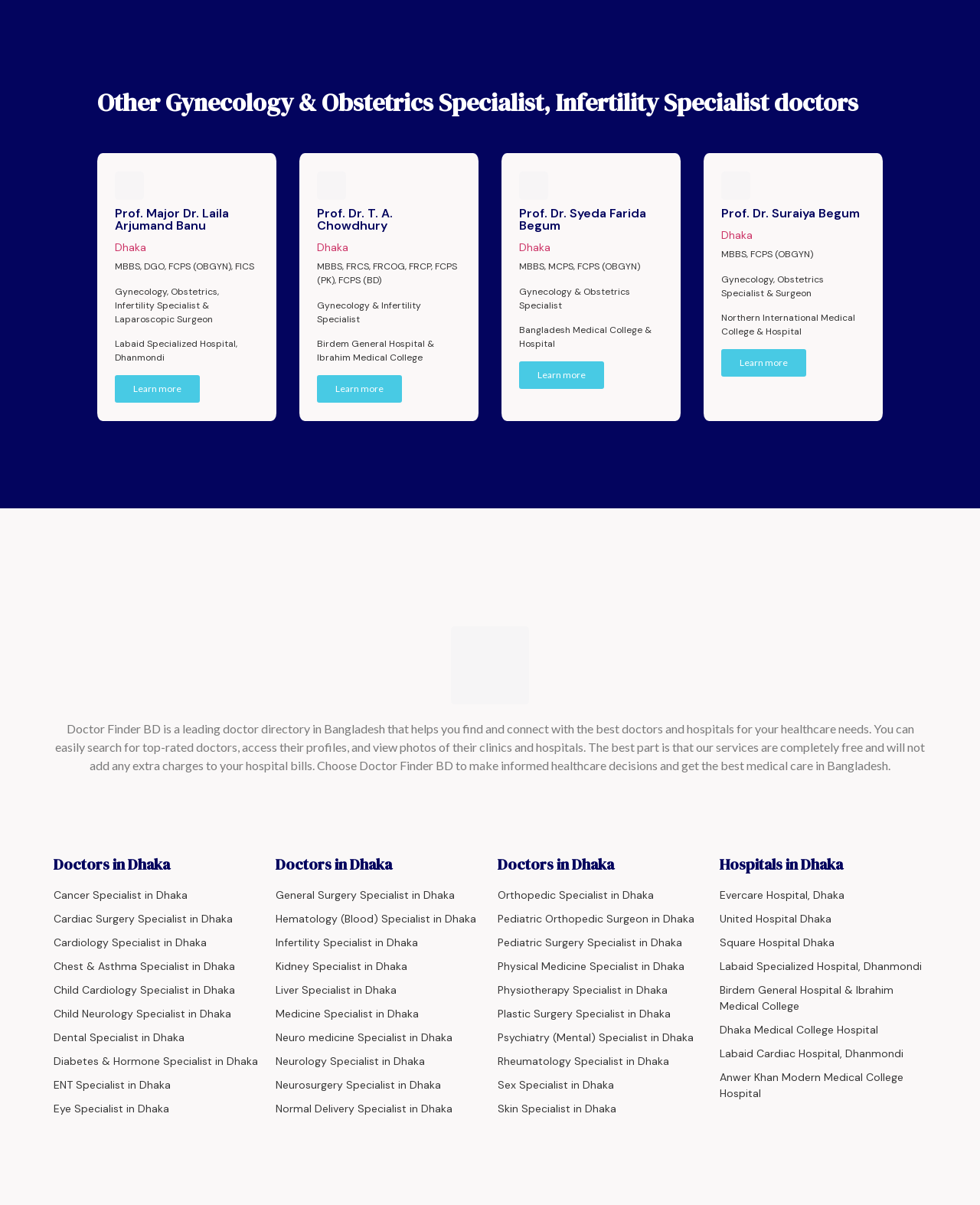Please find the bounding box coordinates of the element that must be clicked to perform the given instruction: "View the profile of Prof. Dr. T. A. Chowdhury". The coordinates should be four float numbers from 0 to 1, i.e., [left, top, right, bottom].

[0.307, 0.105, 0.46, 0.118]